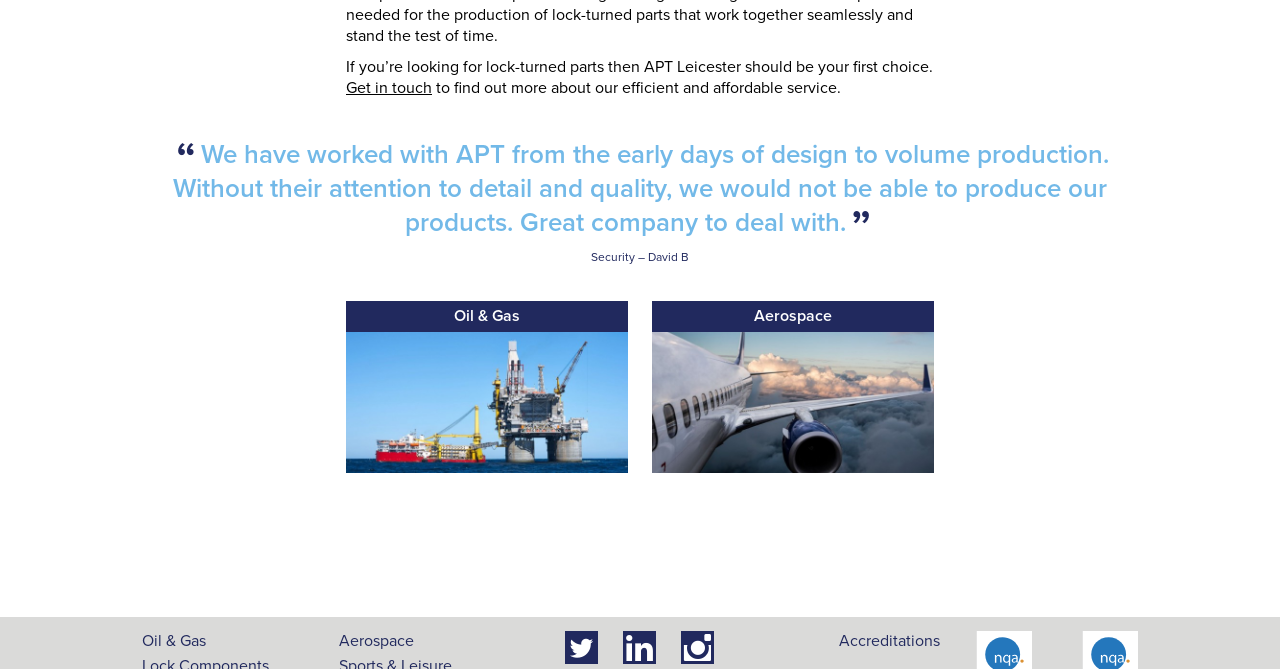By analyzing the image, answer the following question with a detailed response: What is the company's name?

The company's name is mentioned in the first sentence of the webpage, 'If you’re looking for lock-turned parts then APT Leicester should be your first choice.'